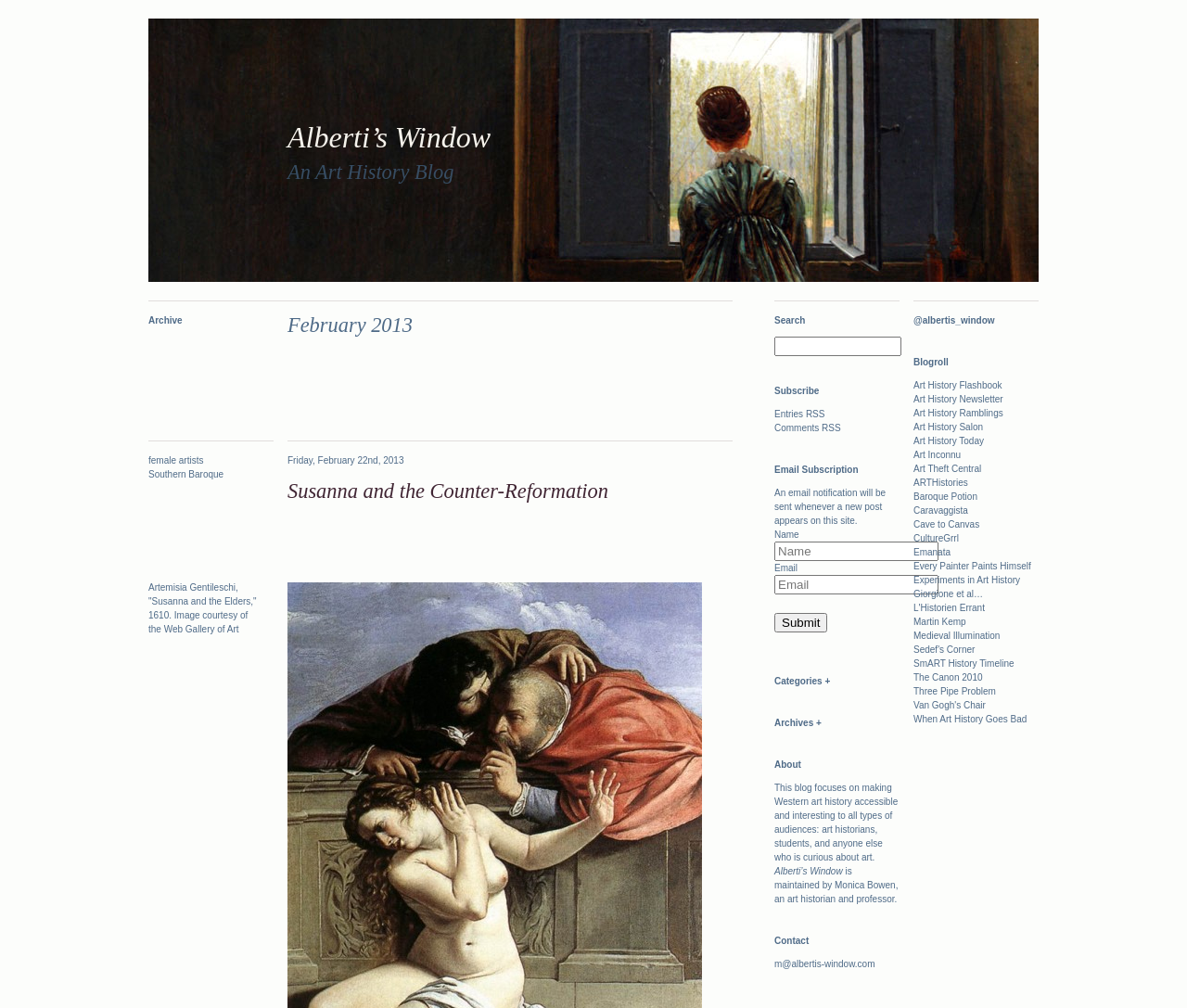What is the purpose of the search bar?
Please interpret the details in the image and answer the question thoroughly.

The search bar is located on the right side of the webpage, and its purpose is to allow users to search for specific content within the blog.